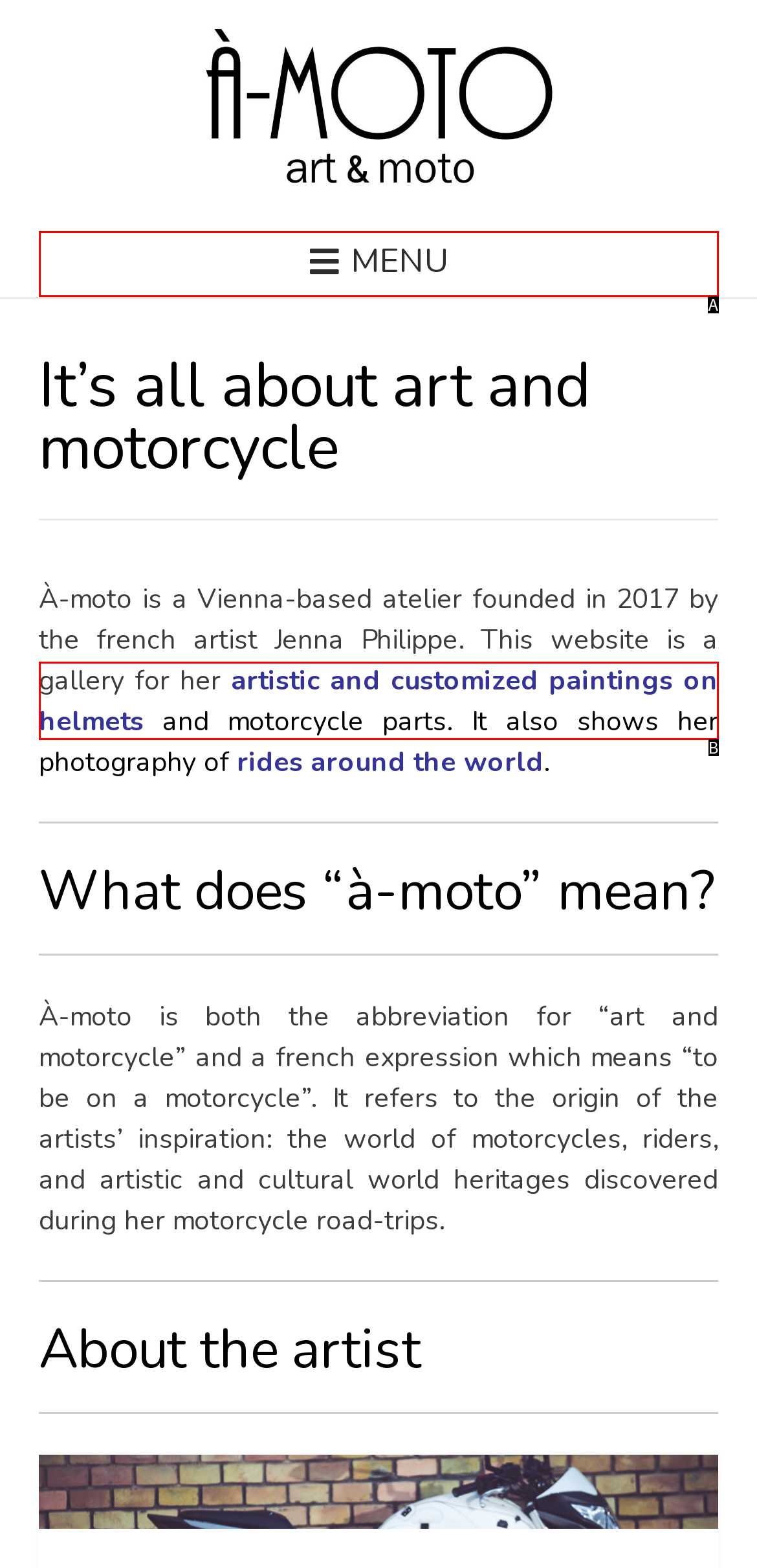Select the option that matches this description: menu
Answer by giving the letter of the chosen option.

A